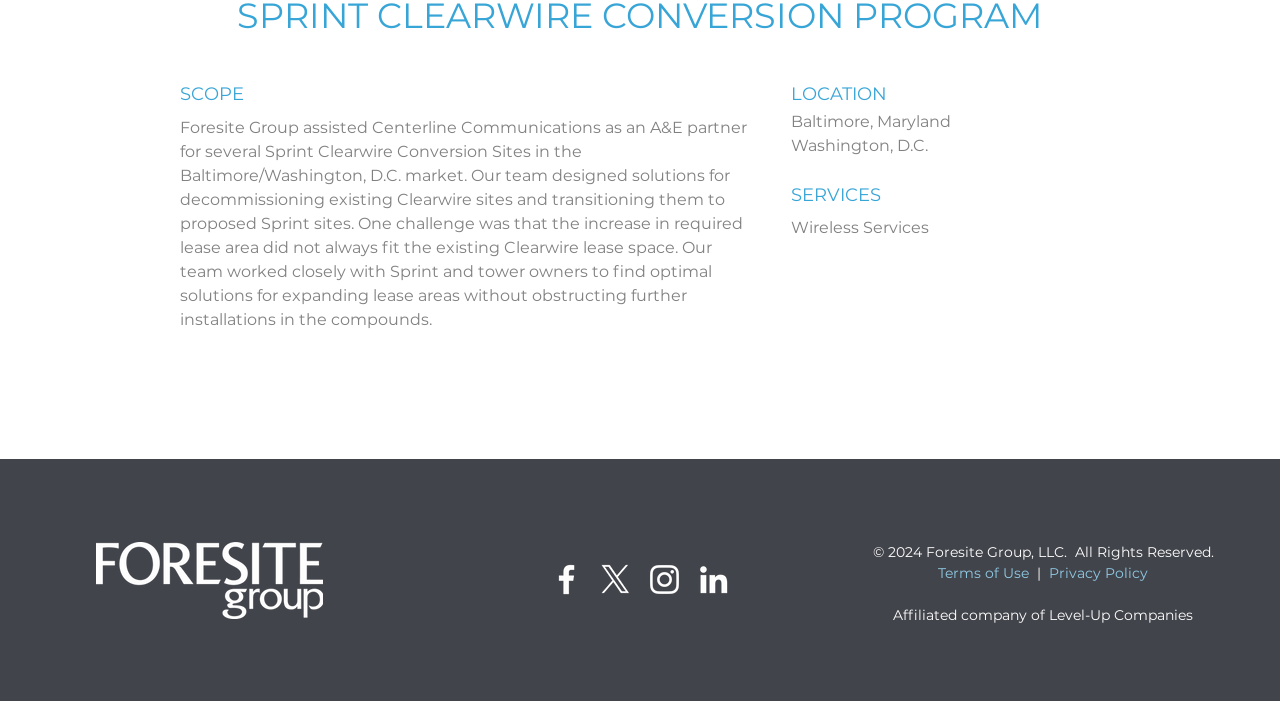Extract the bounding box coordinates of the UI element described: "Privacy Policy". Provide the coordinates in the format [left, top, right, bottom] with values ranging from 0 to 1.

[0.82, 0.805, 0.897, 0.83]